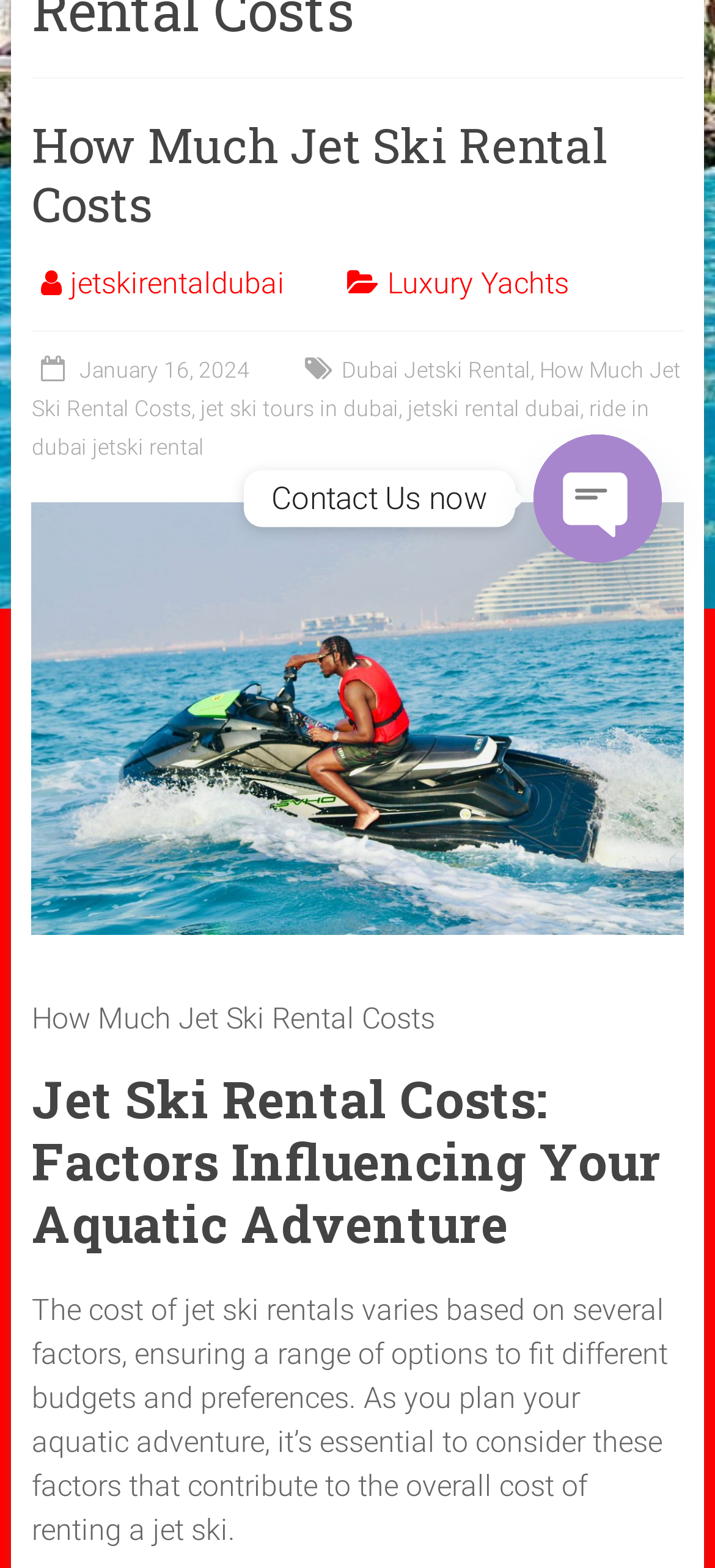Identify the bounding box coordinates for the UI element mentioned here: "aria-label="Phone"". Provide the coordinates as four float values between 0 and 1, i.e., [left, top, right, bottom].

[0.746, 0.277, 0.926, 0.359]